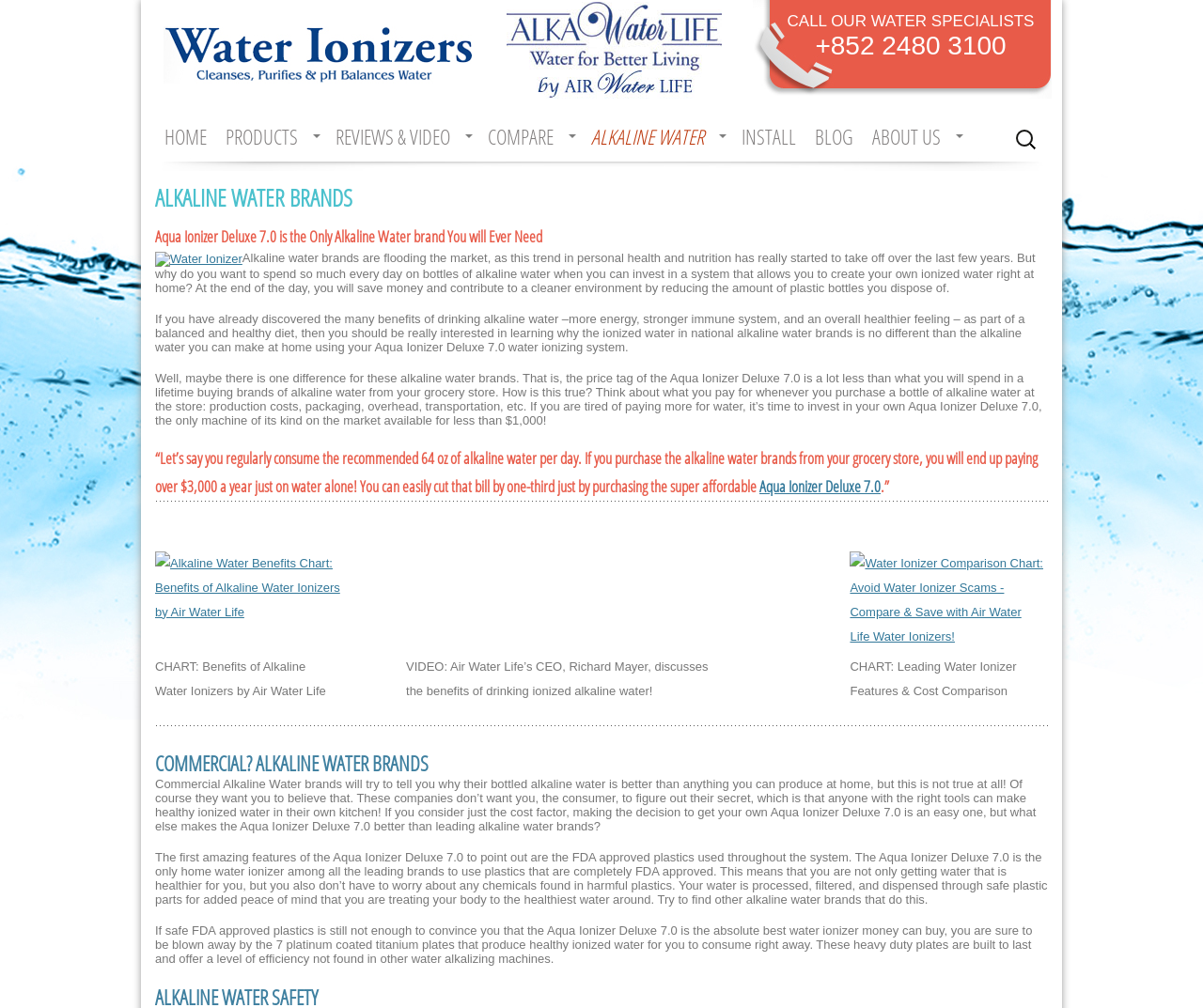Extract the main heading from the webpage content.

ALKALINE WATER BRANDS